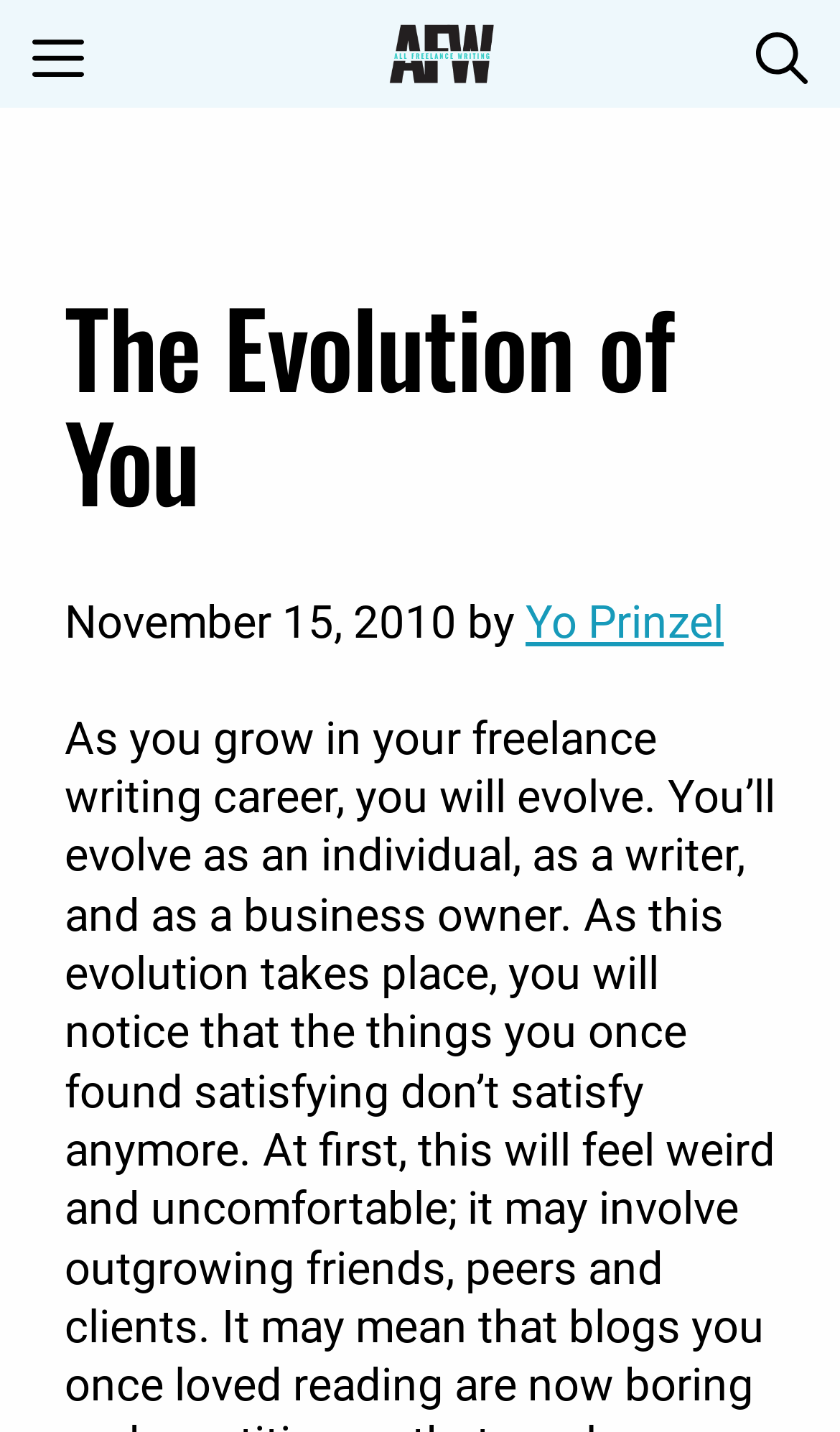Predict the bounding box for the UI component with the following description: "Yo Prinzel".

[0.626, 0.417, 0.862, 0.453]